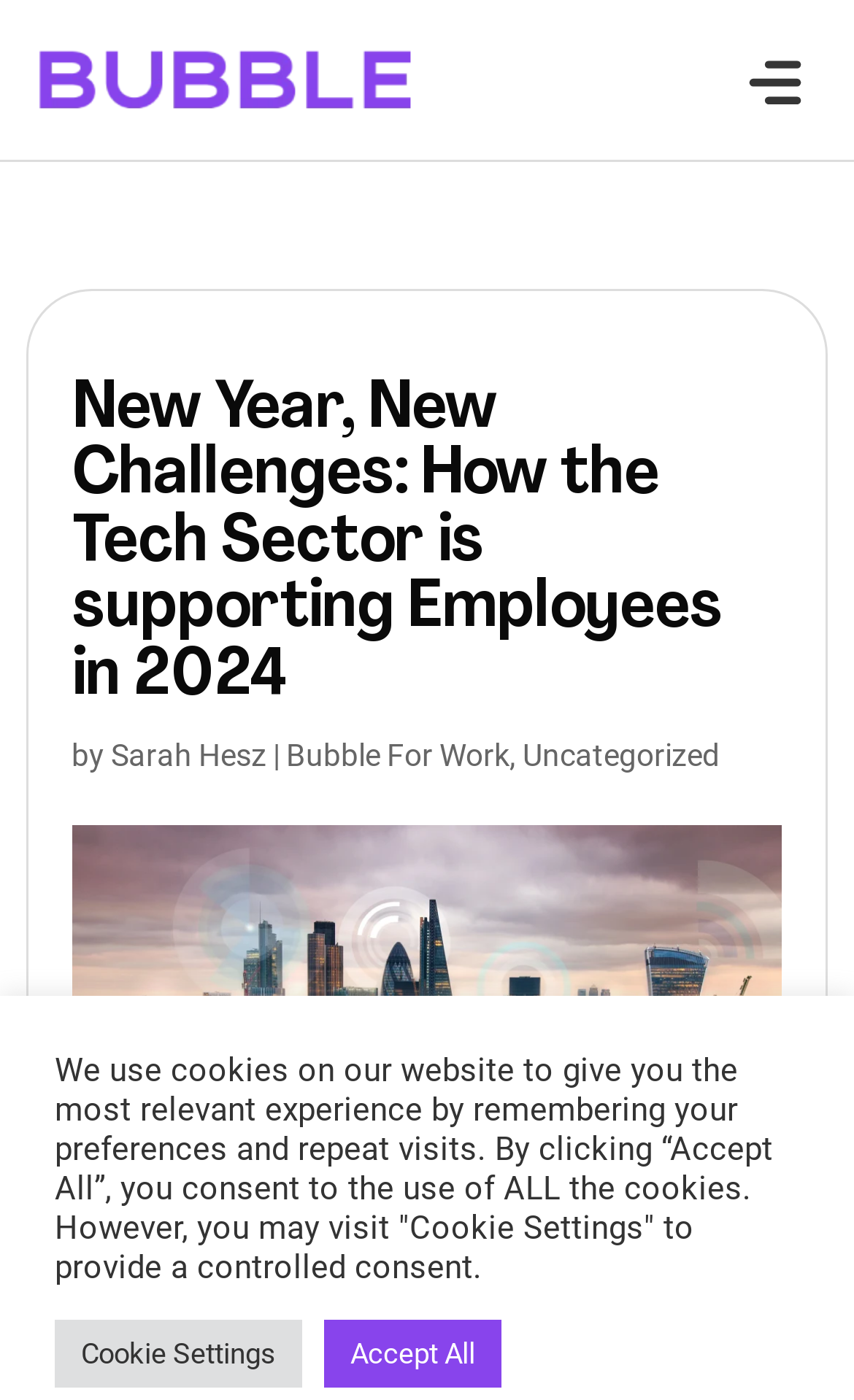What is the purpose of the 'Cookie Settings' button?
Please respond to the question with a detailed and informative answer.

The purpose of the 'Cookie Settings' button can be found by reading the text preceding the button, which states that it allows users to provide a controlled consent for cookies.